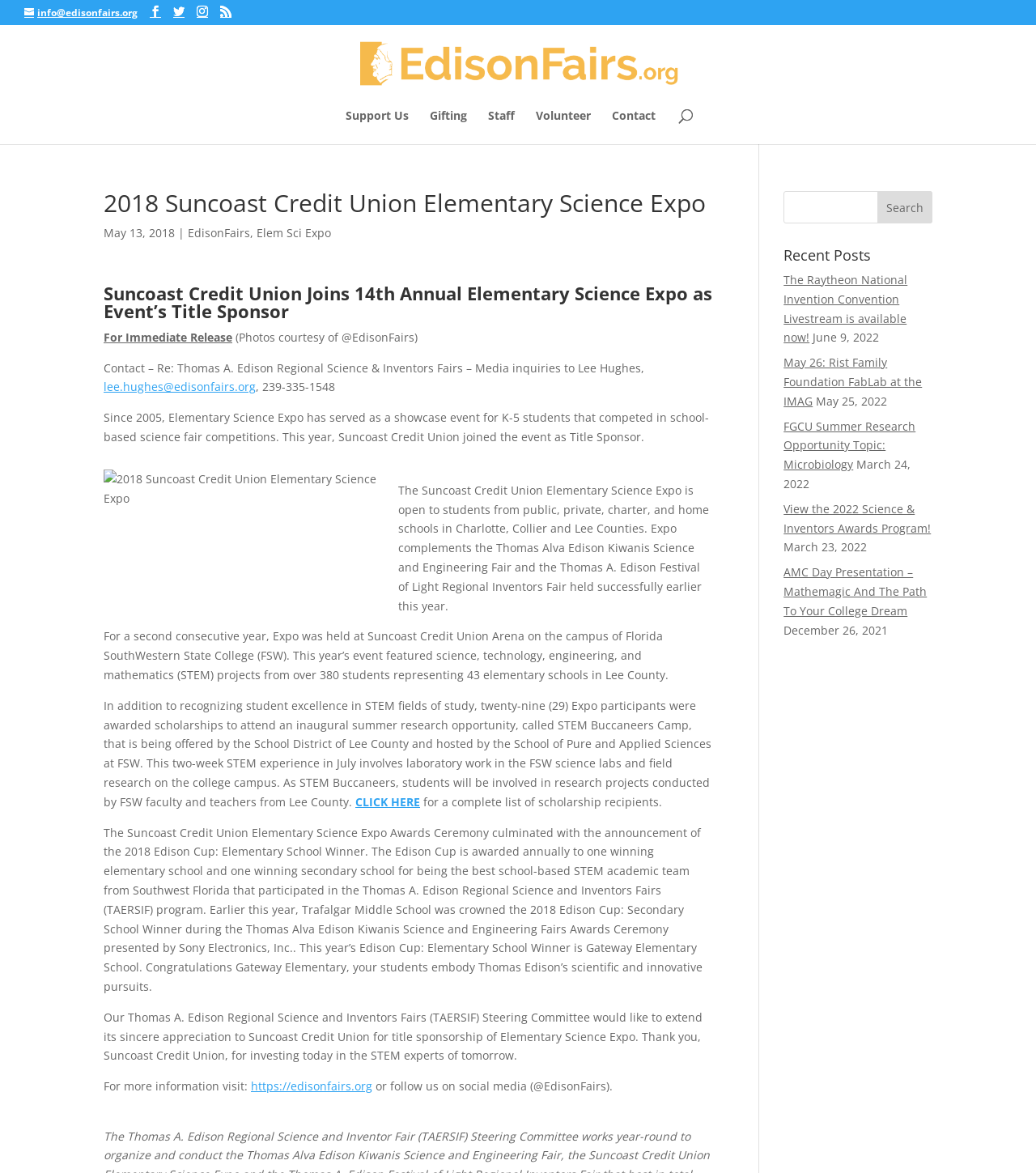Please determine the bounding box coordinates of the element to click in order to execute the following instruction: "Contact Lee Hughes". The coordinates should be four float numbers between 0 and 1, specified as [left, top, right, bottom].

[0.1, 0.323, 0.247, 0.336]